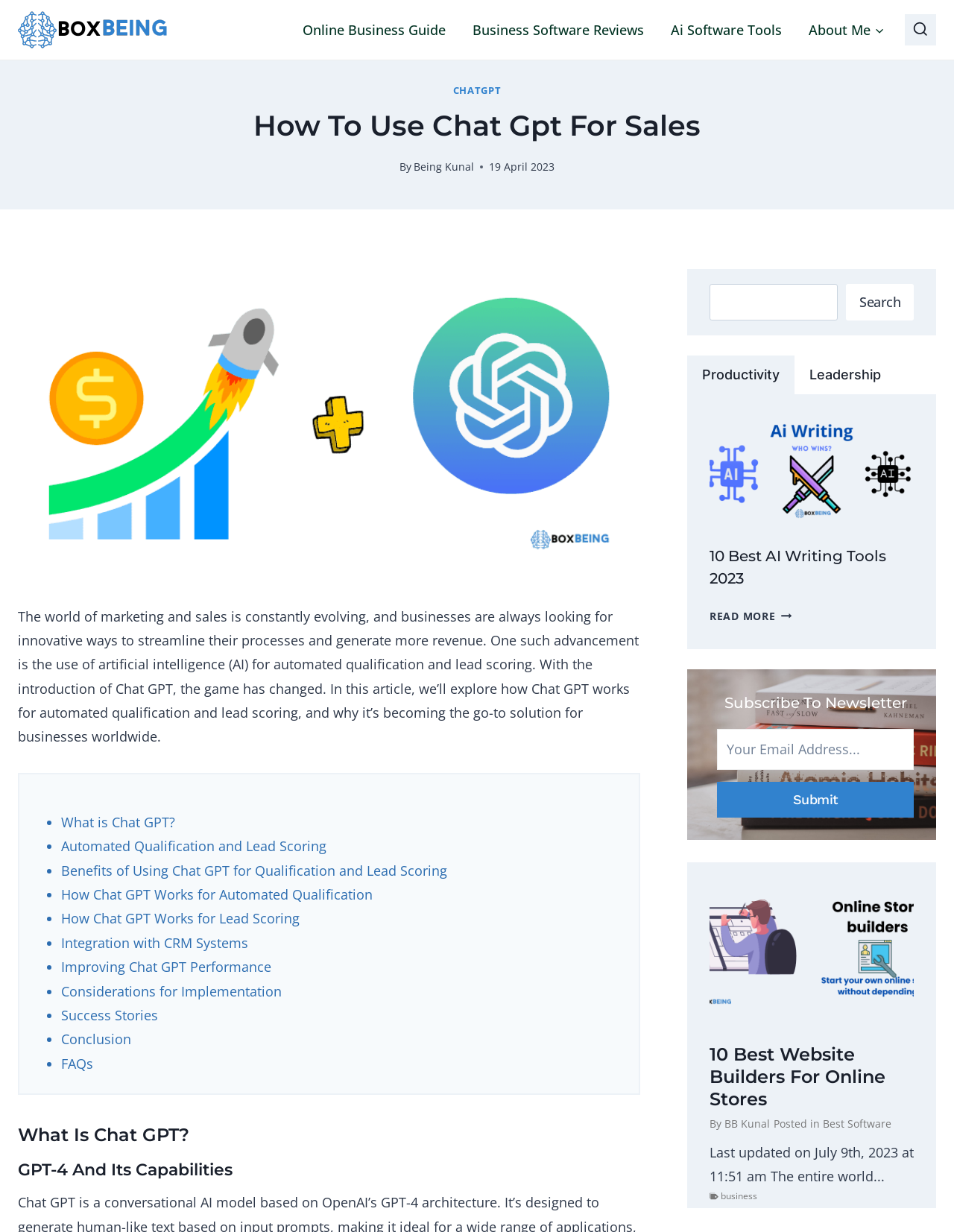Find the bounding box coordinates for the HTML element described as: "Integration with CRM Systems". The coordinates should consist of four float values between 0 and 1, i.e., [left, top, right, bottom].

[0.064, 0.758, 0.26, 0.772]